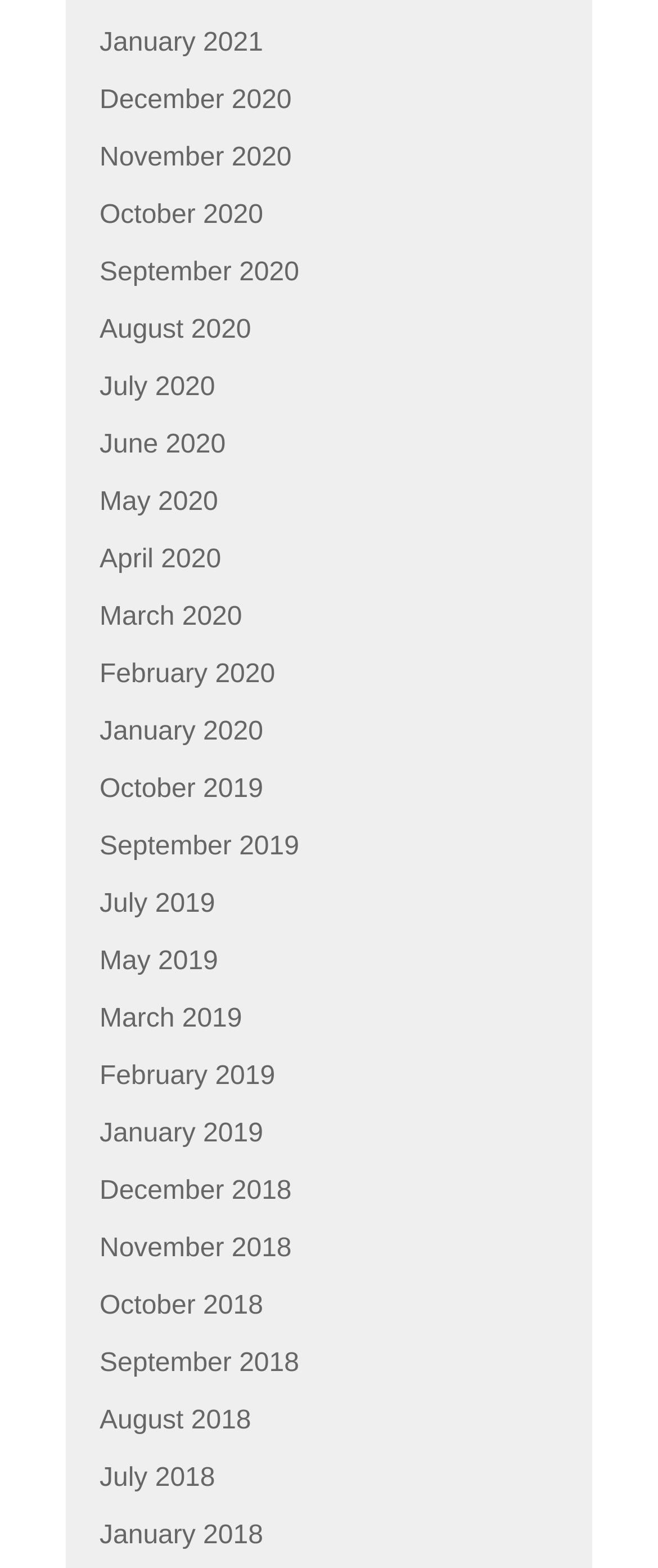What is the position of the link 'June 2020'?
Refer to the image and give a detailed answer to the query.

By comparing the y1 and y2 coordinates of the links, I found that the link 'June 2020' has a smaller y1 and y2 value than the link 'July 2020', which means it is positioned above 'July 2020'.